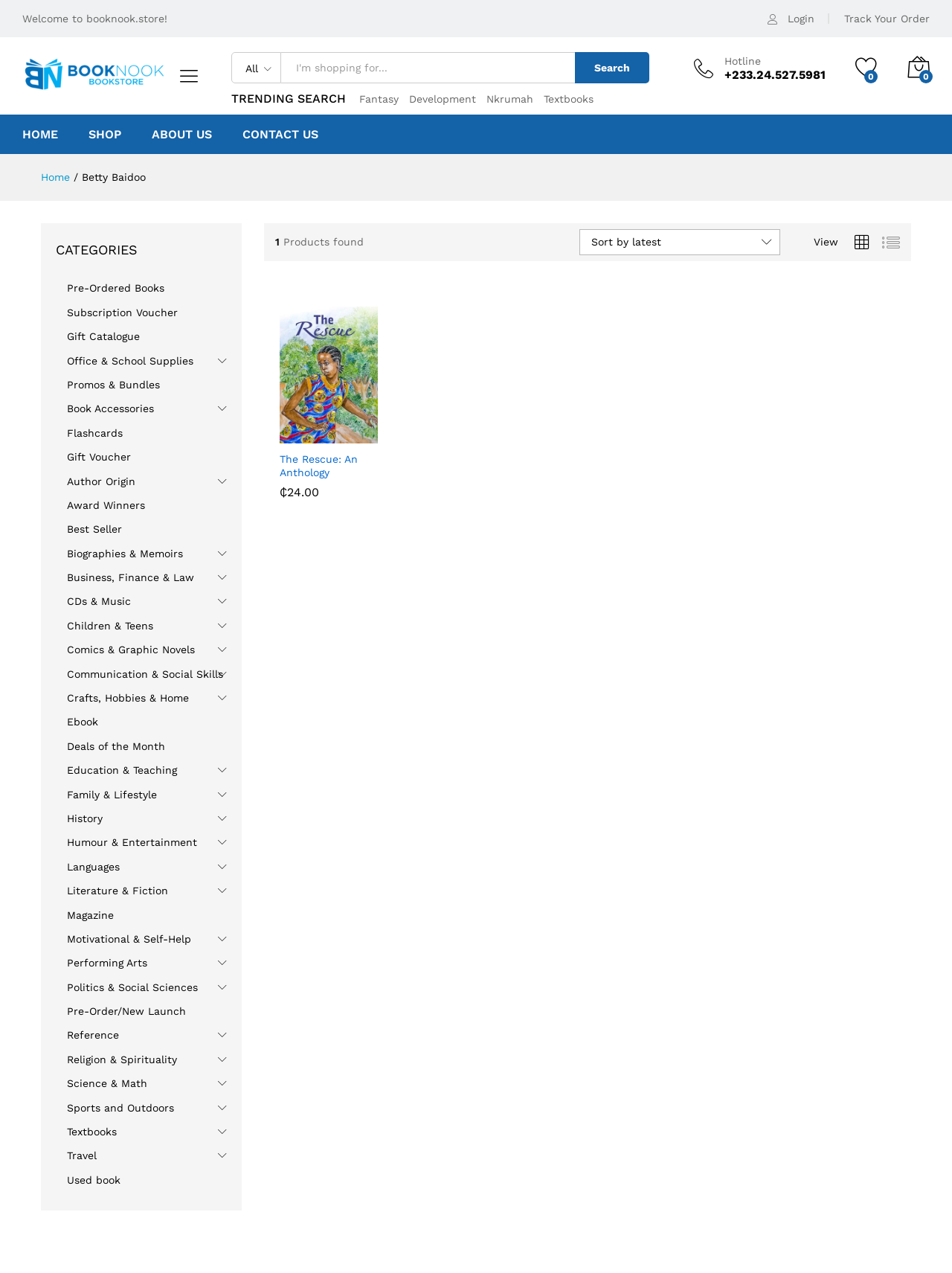What is the price of the book 'The Rescue: An Anthology'?
Look at the screenshot and respond with a single word or phrase.

₵24.00